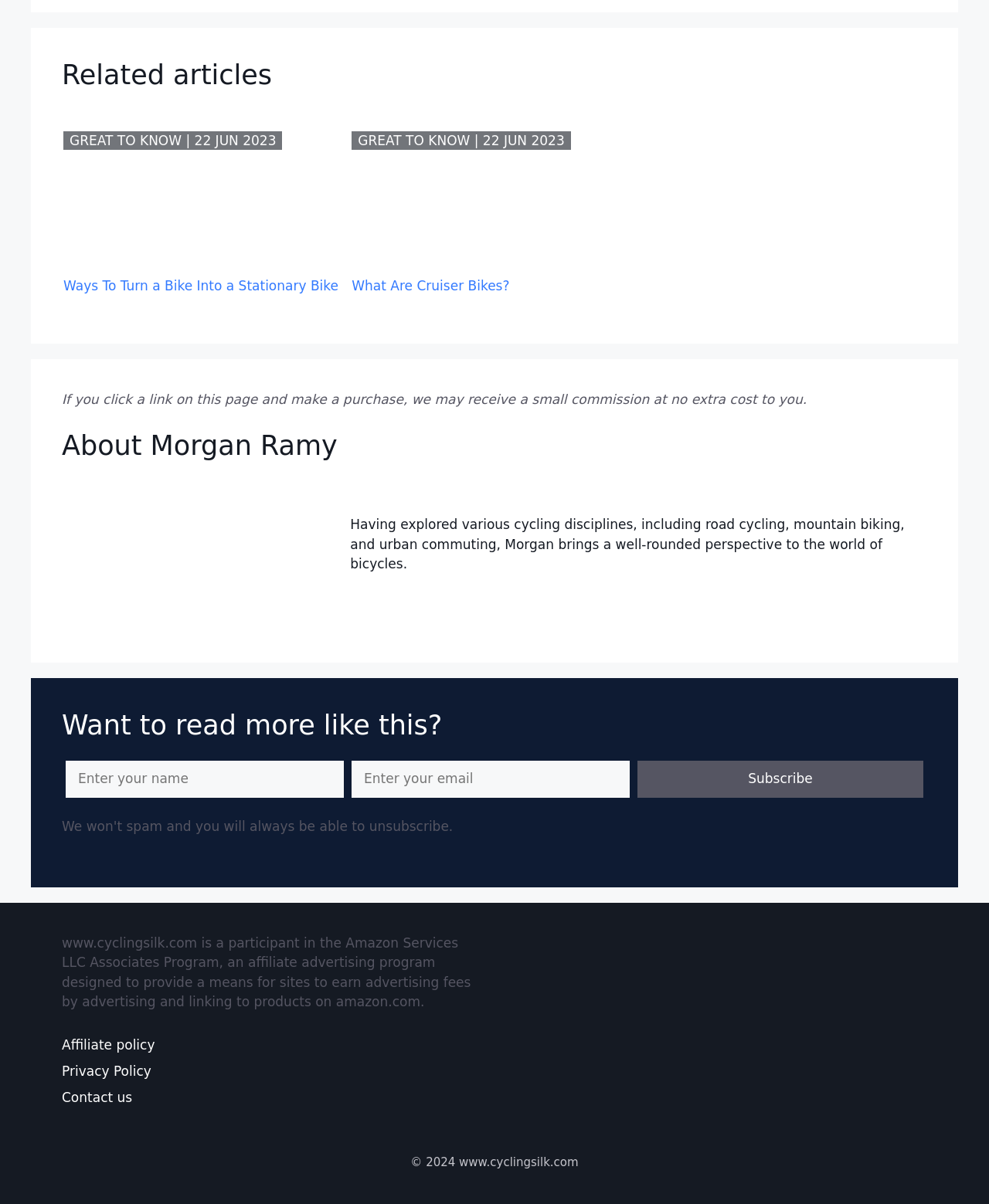Identify the bounding box coordinates of the clickable region required to complete the instruction: "Click on the Instagram link". The coordinates should be given as four float numbers within the range of 0 and 1, i.e., [left, top, right, bottom].

None